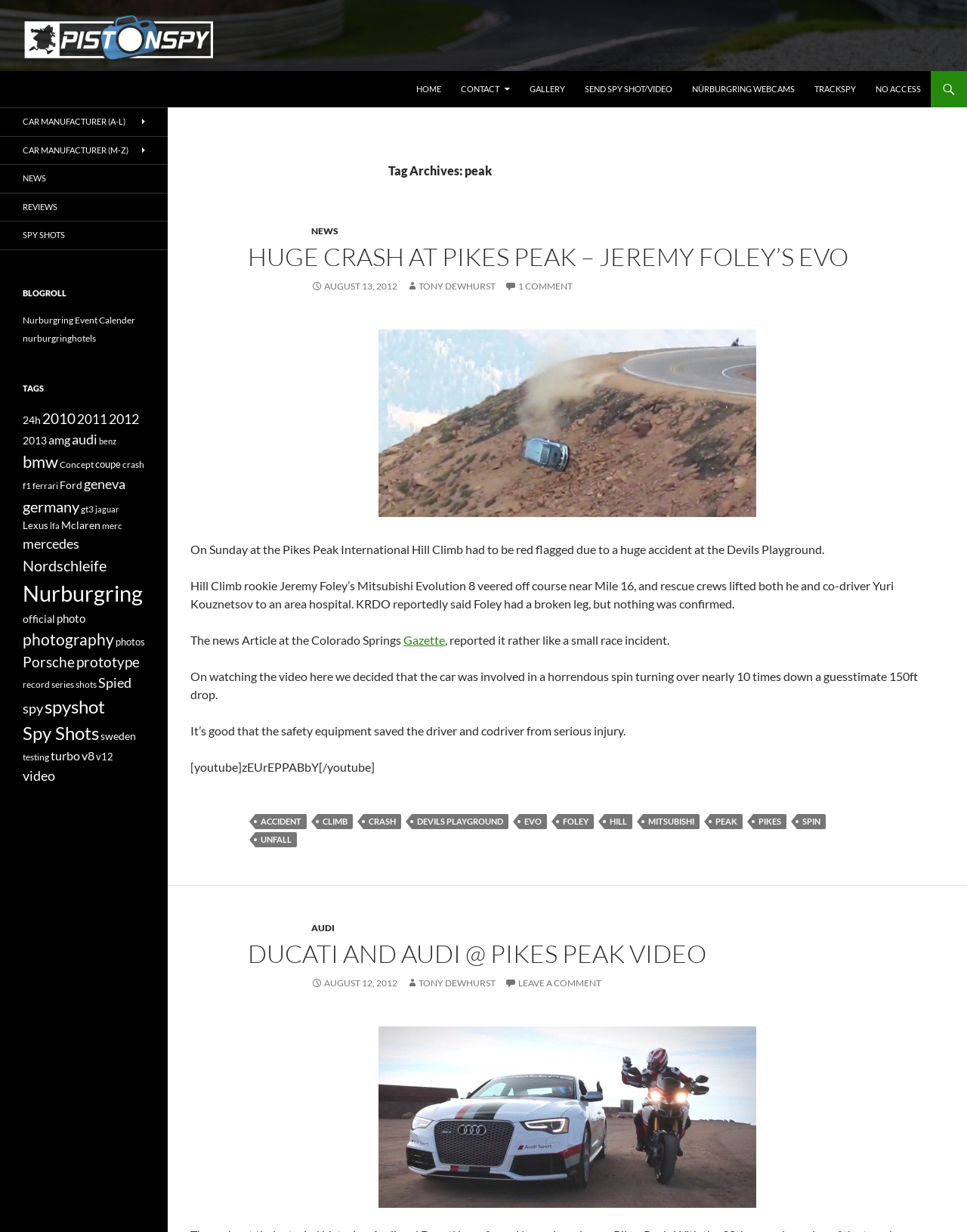Identify the text that serves as the heading for the webpage and generate it.

Pistonspy Nurburgring and Motorsport Photography and News